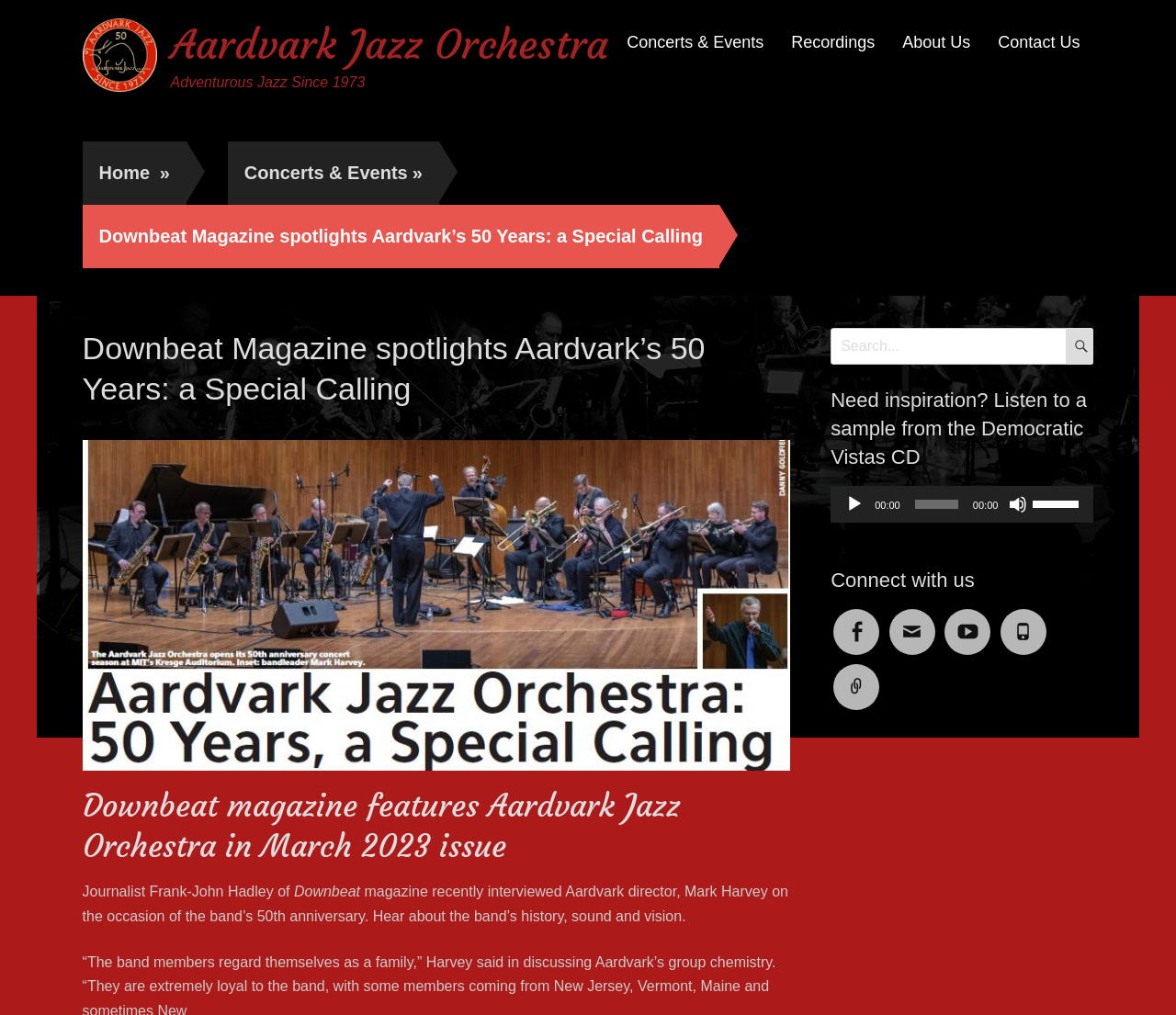Please find the bounding box coordinates of the element that needs to be clicked to perform the following instruction: "Visit the Concerts & Events page". The bounding box coordinates should be four float numbers between 0 and 1, represented as [left, top, right, bottom].

[0.521, 0.009, 0.661, 0.076]